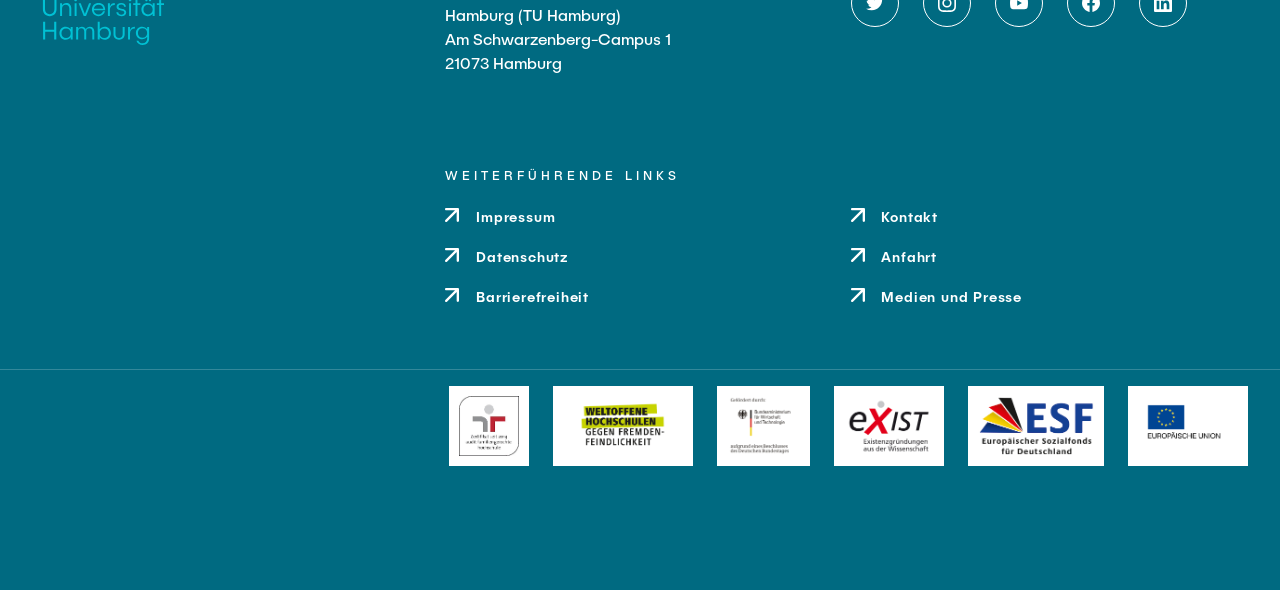Analyze the image and give a detailed response to the question:
How many links are there under 'WEITERFÜHRENDE LINKS'?

I counted the number of link elements under the heading 'WEITERFÜHRENDE LINKS', which are 'Impressum', 'Datenschutz', 'Barrierefreiheit', 'Kontakt', and 'Anfahrt', and found that there are 5 links in total.